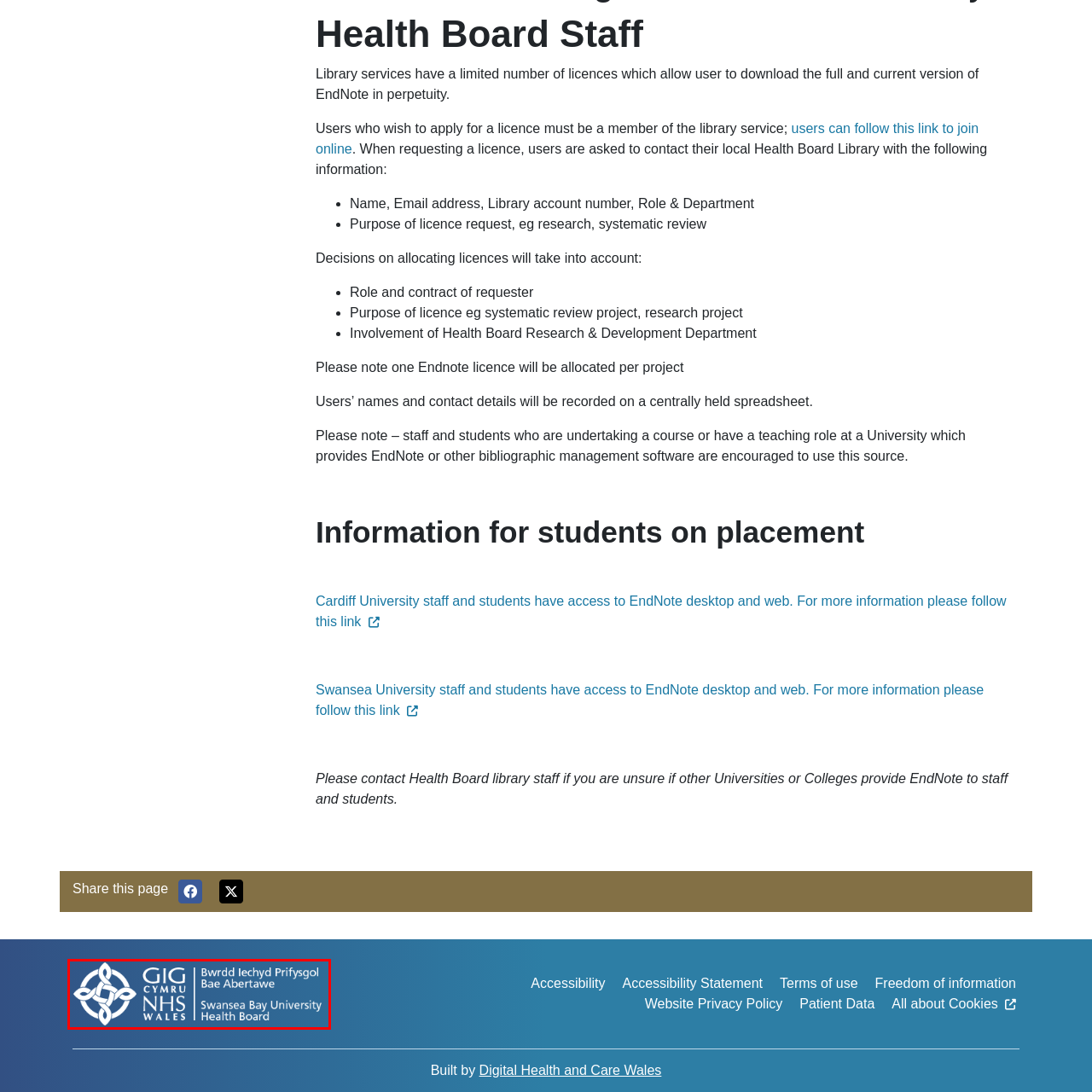Offer a detailed caption for the picture inside the red-bordered area.

The image features the logo of Swansea Bay University Health Board, prominently displaying its bilingual branding. The logo includes the text "GIG CYMRU NHS WALES" at the top, which identifies the organization as part of the National Health Service in Wales. Below this, in both Welsh and English, the name "Bwrdd Iechyd Prifysgol Bae Abertaw" and "Swansea Bay University Health Board" are presented, emphasizing its commitment to delivering health services in the Swansea region. The logo is set against a blue background, conveying a professional and trustworthy image associated with healthcare.